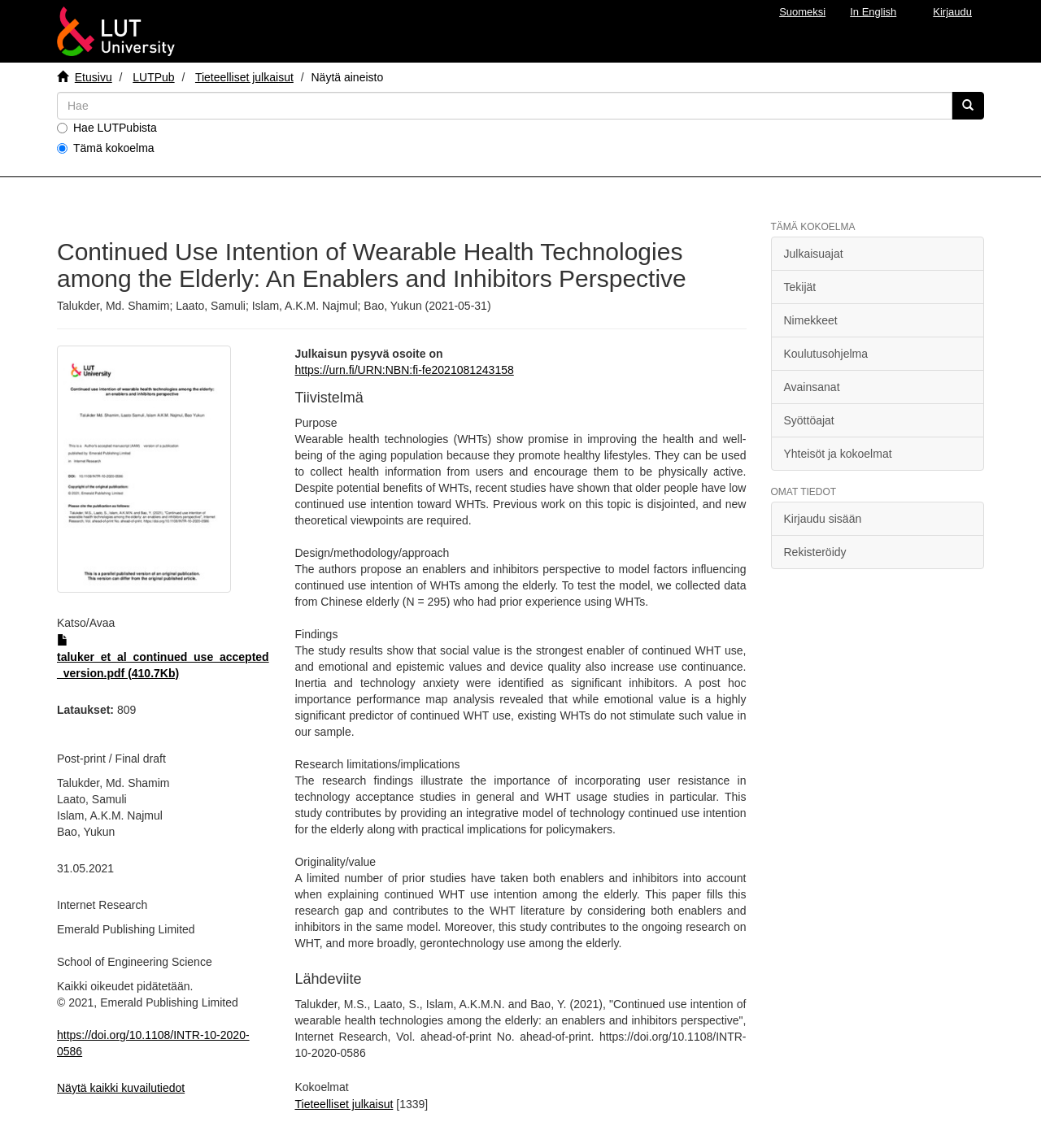Highlight the bounding box coordinates of the region I should click on to meet the following instruction: "Search in LUTPub".

[0.055, 0.08, 0.915, 0.104]